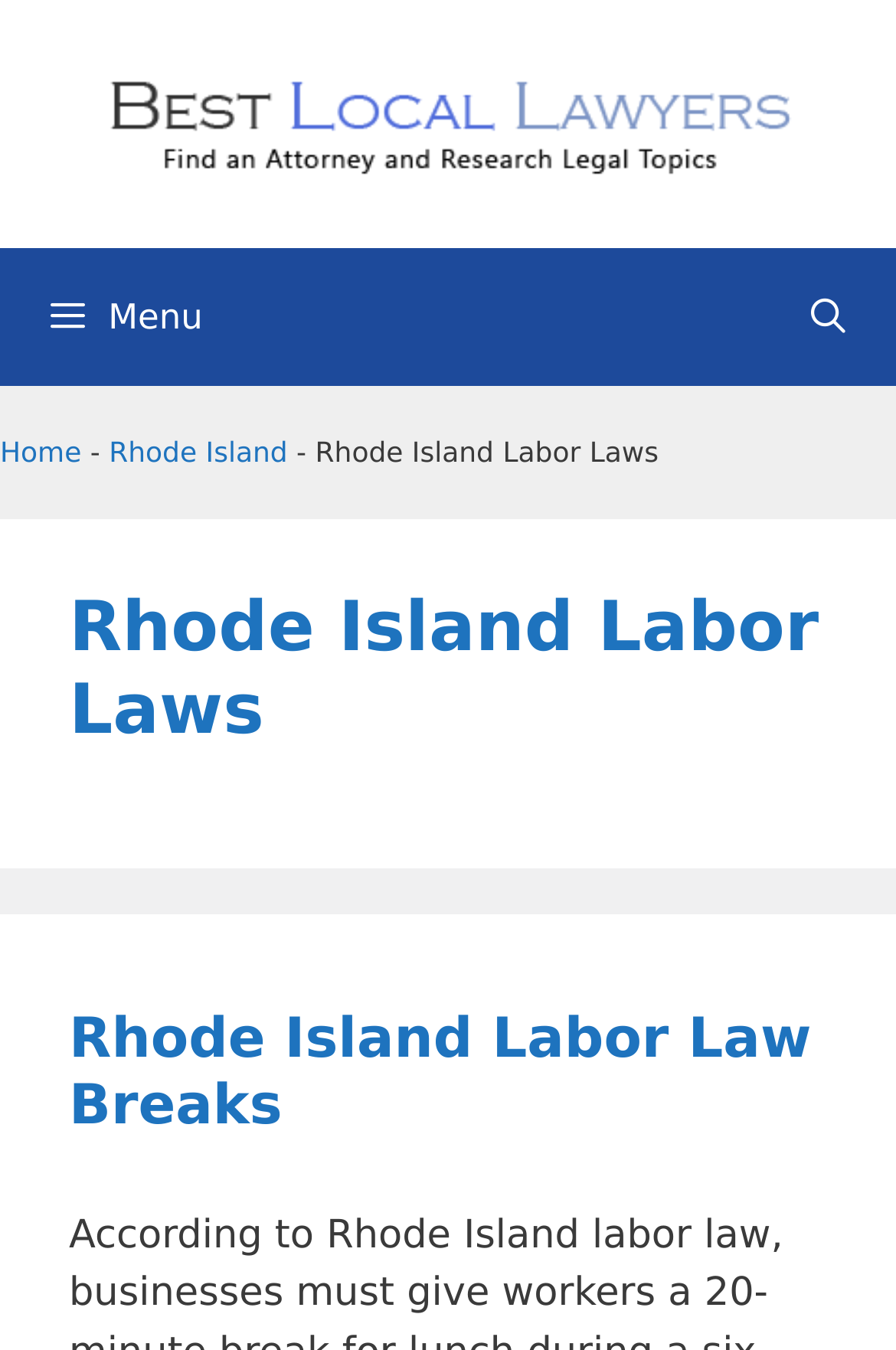Find and provide the bounding box coordinates for the UI element described here: "Ok". The coordinates should be given as four float numbers between 0 and 1: [left, top, right, bottom].

None